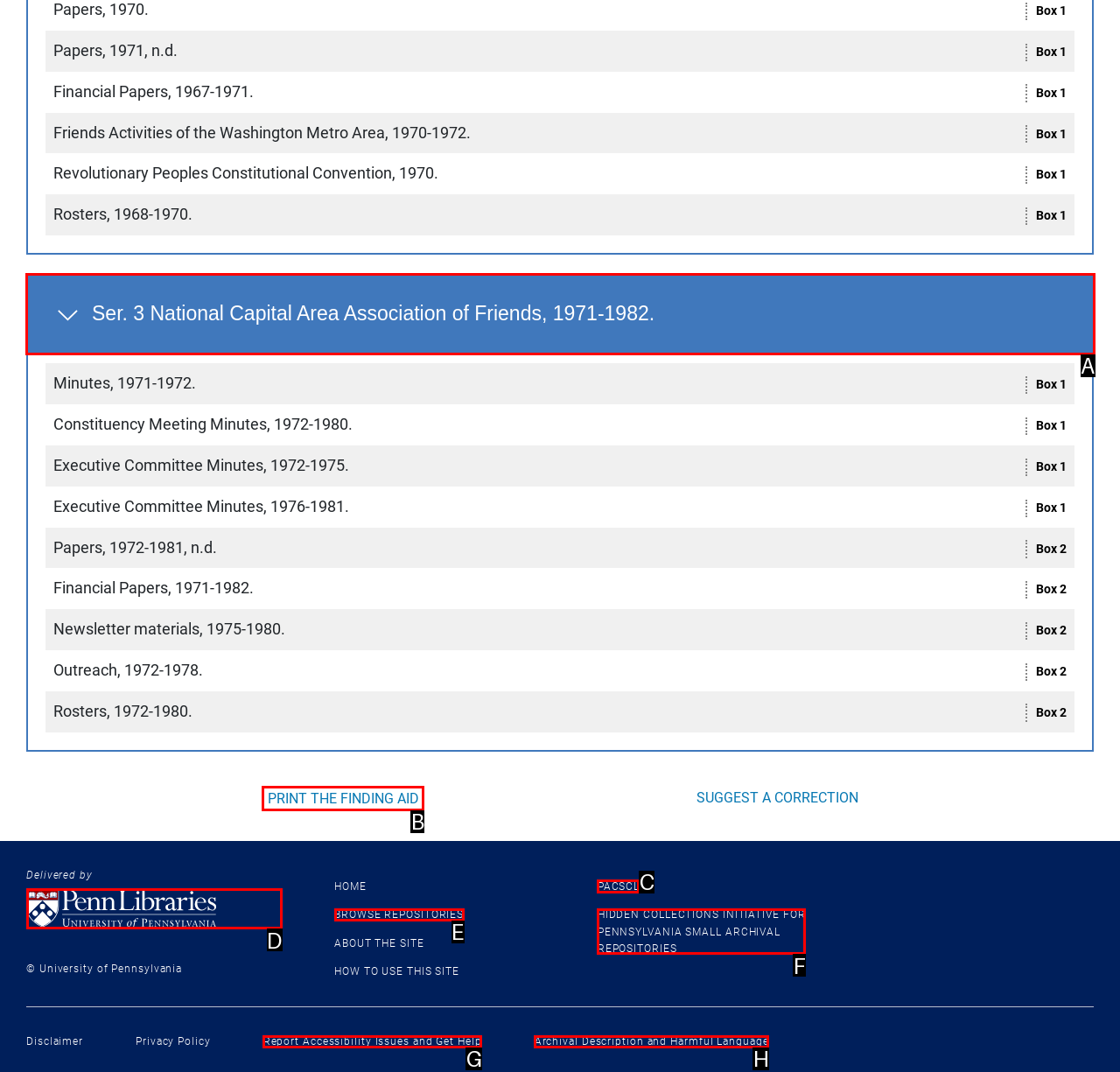Given the task: Visit the PACSCL page, indicate which boxed UI element should be clicked. Provide your answer using the letter associated with the correct choice.

C